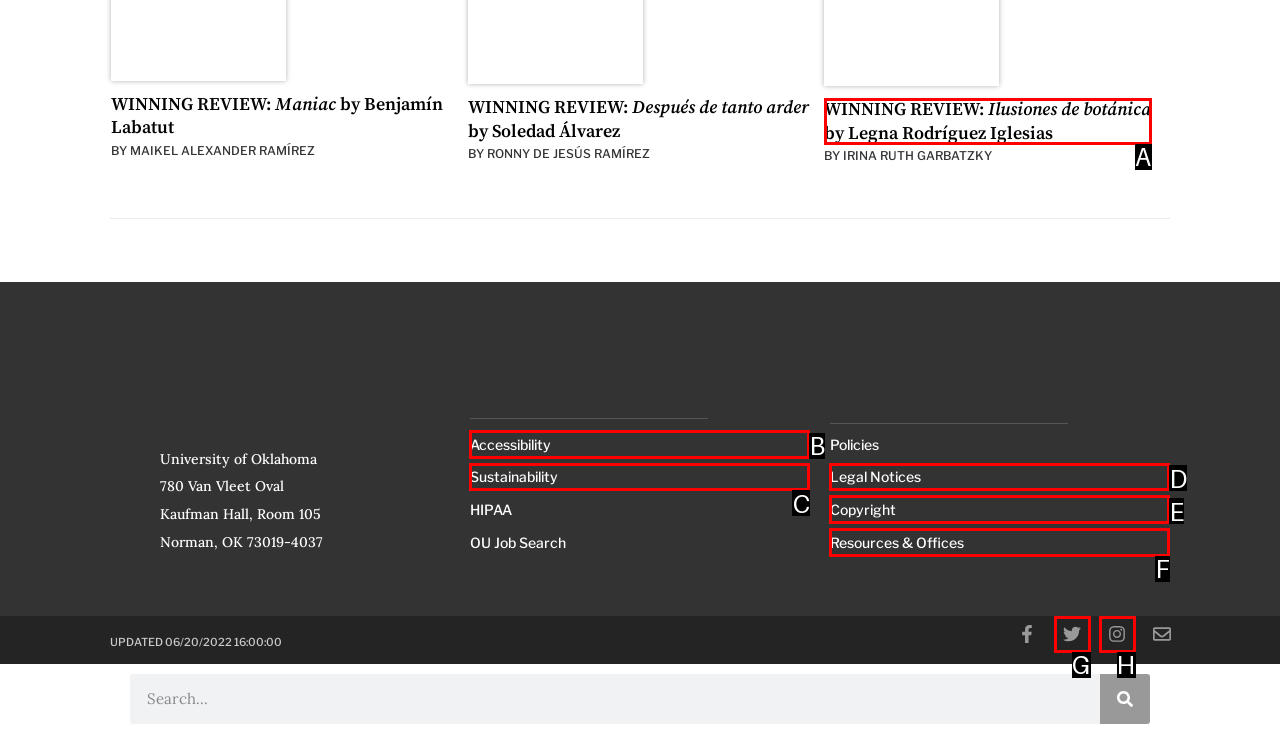Given the description: Legal Notices, select the HTML element that best matches it. Reply with the letter of your chosen option.

D